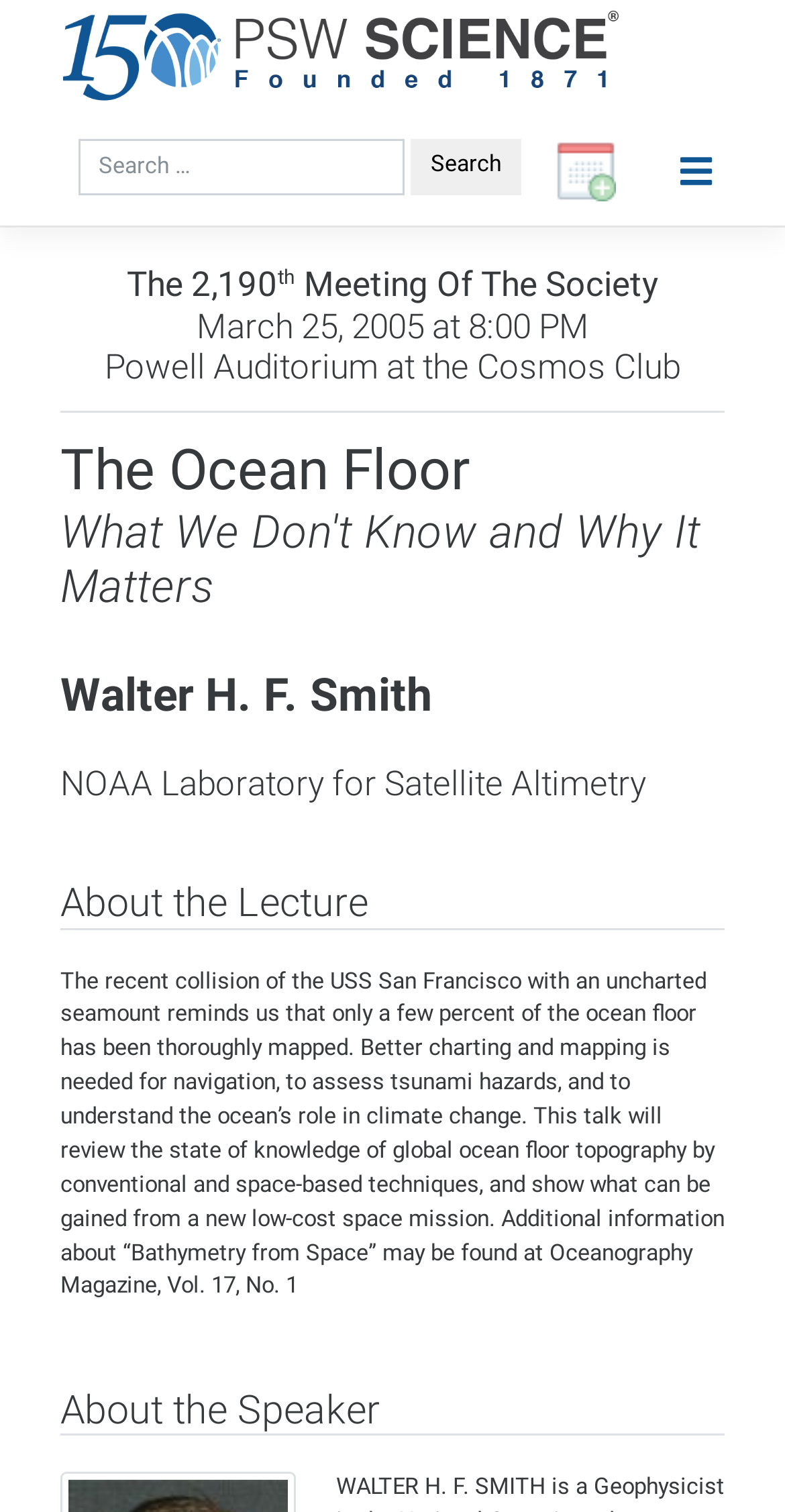What is the name of the speaker?
Answer briefly with a single word or phrase based on the image.

Walter H. F. Smith